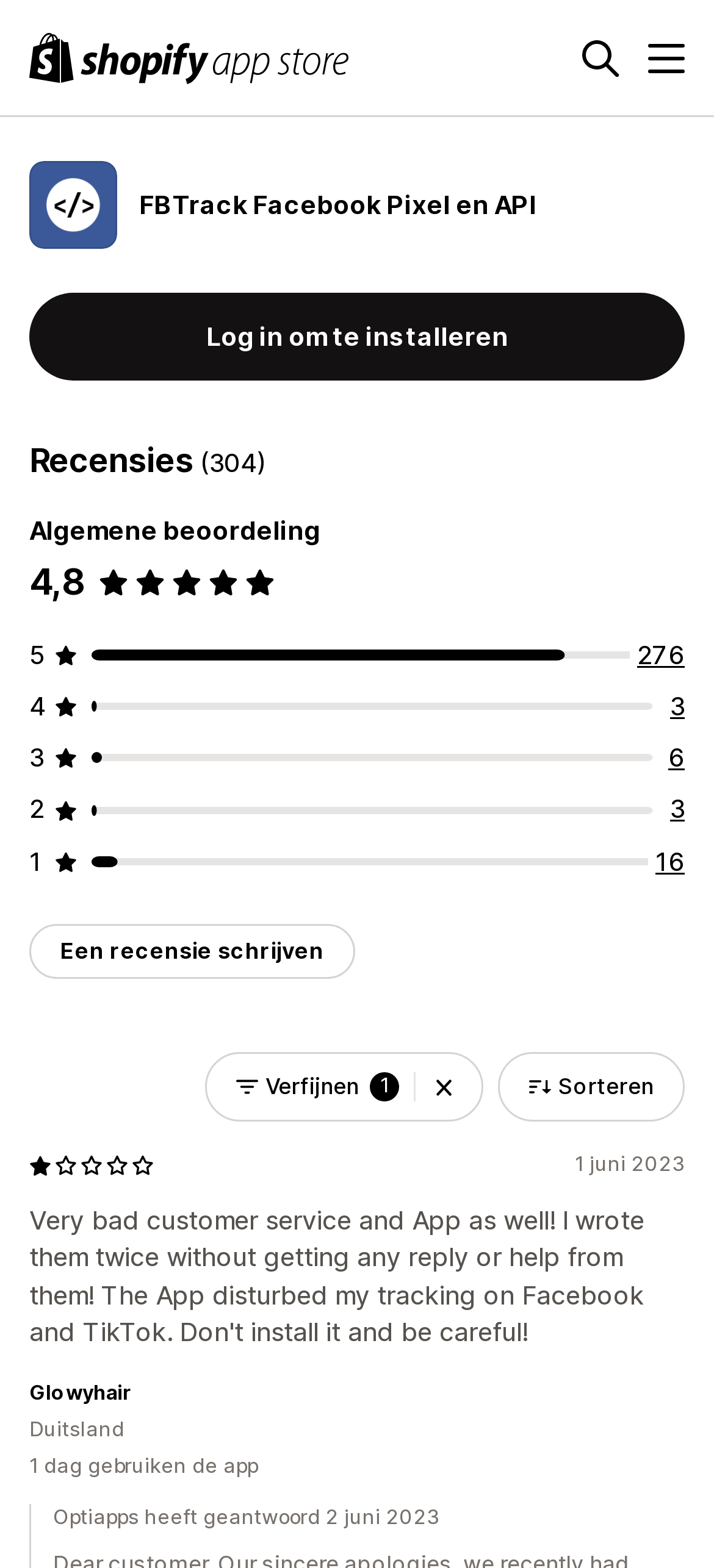What is the date of the review by Glowyhair?
Using the information from the image, answer the question thoroughly.

The date of the review by Glowyhair can be found in the section where it says '1 juni 2023' below the reviewer's name. This indicates that the review was written on June 1, 2023.